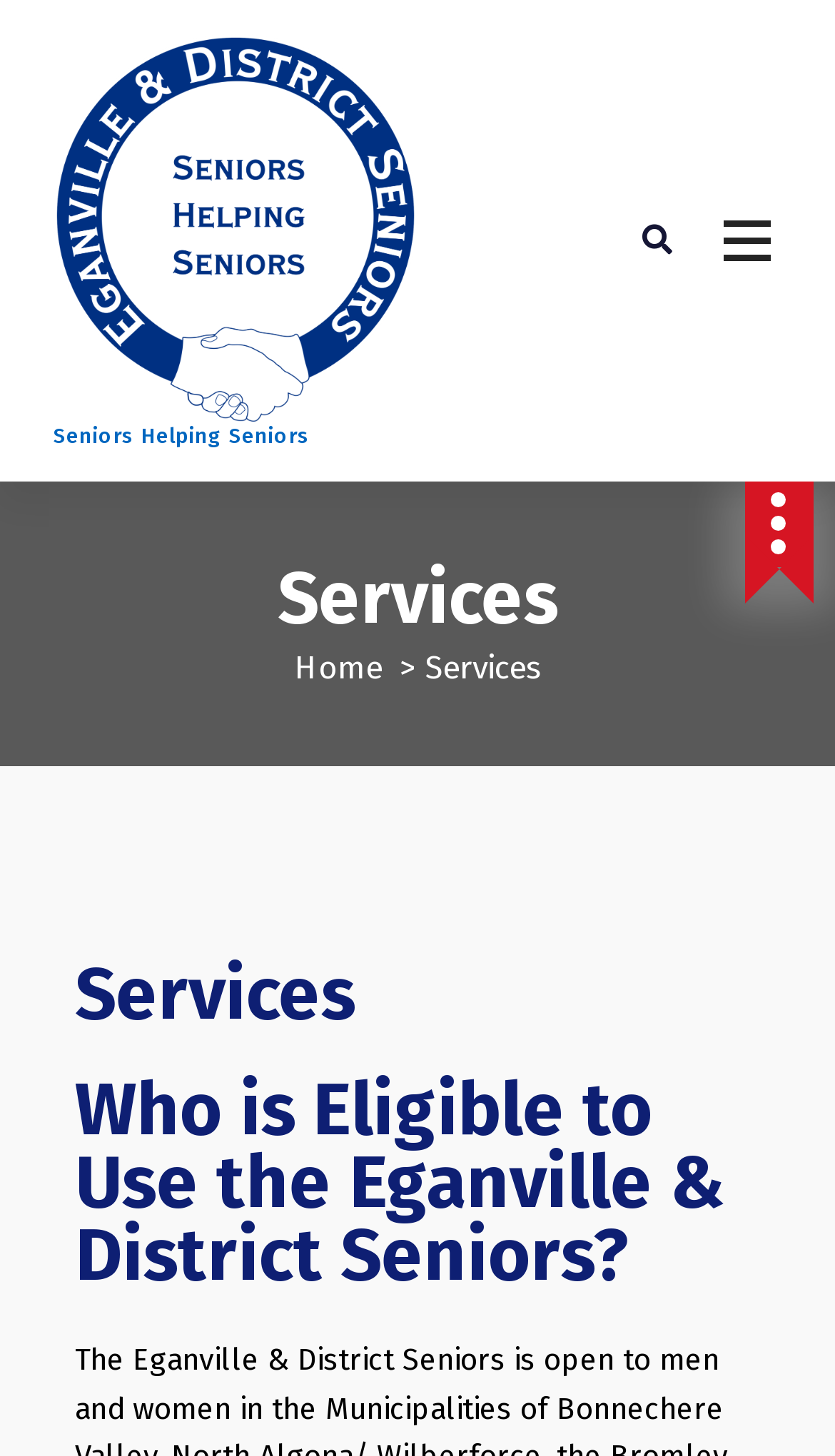What is the name of the organization?
Analyze the screenshot and provide a detailed answer to the question.

The name of the organization can be found in the top-left corner of the webpage, where it is written as 'Eganville & District Seniors' in a link and an image.